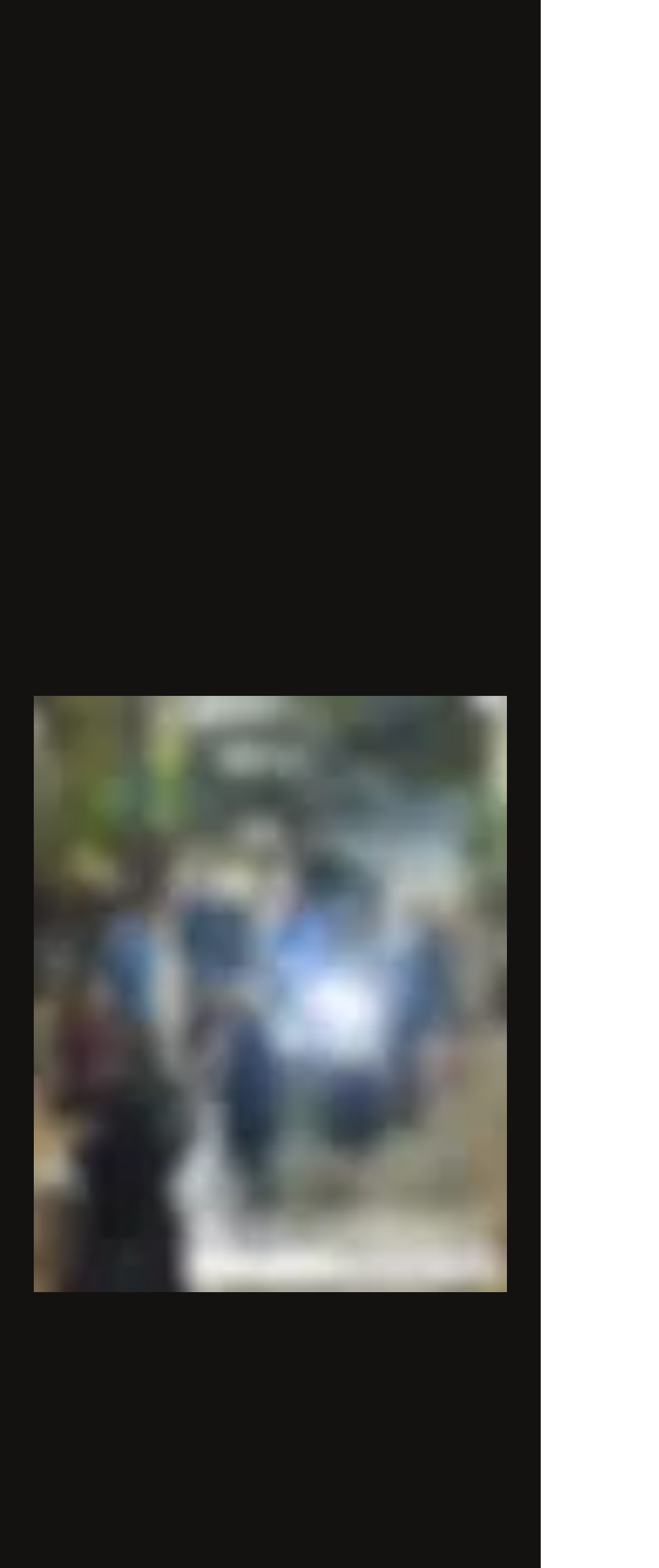What is the status of the 2018-2019 applications?
Look at the image and respond to the question as thoroughly as possible.

The answer can be found in the heading element, which states '2018-2019 APPLICATIONS CLOSED'. This indicates that the applications for 2018-2019 are no longer being accepted.